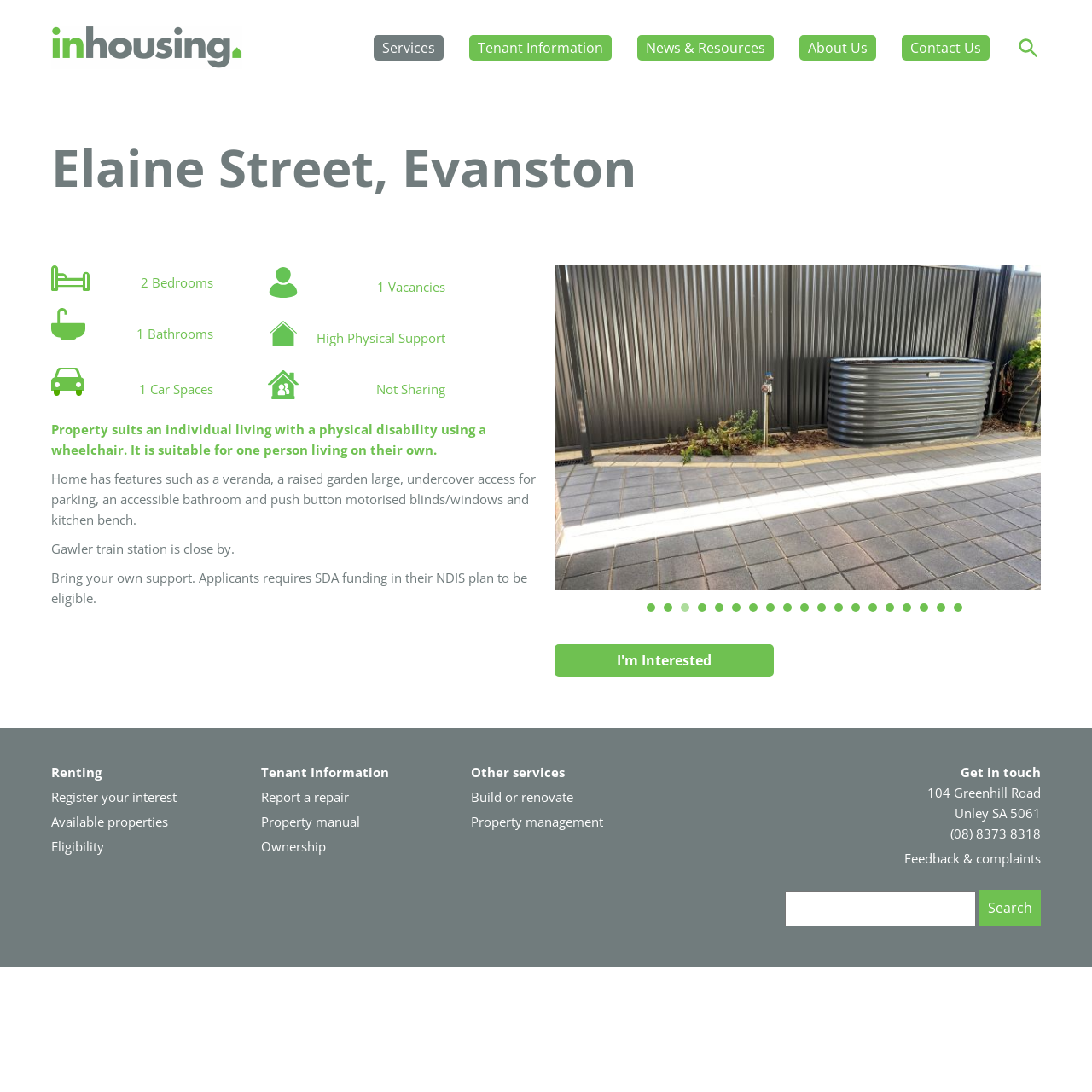Please identify the bounding box coordinates of the clickable element to fulfill the following instruction: "View 'Tenant Information'". The coordinates should be four float numbers between 0 and 1, i.e., [left, top, right, bottom].

[0.43, 0.032, 0.56, 0.055]